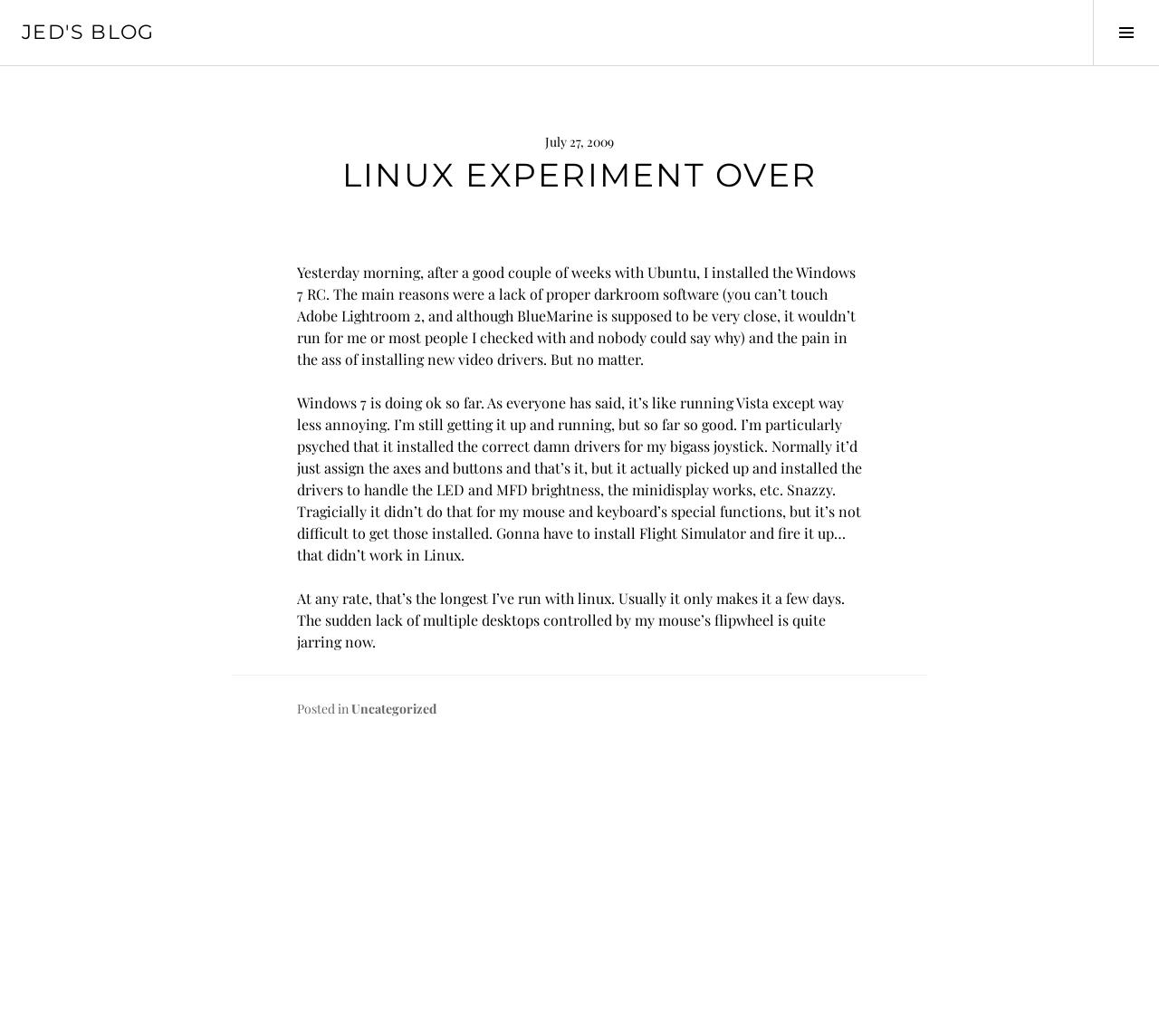What is the author's impression of Windows 7?
Based on the screenshot, answer the question with a single word or phrase.

Ok so far